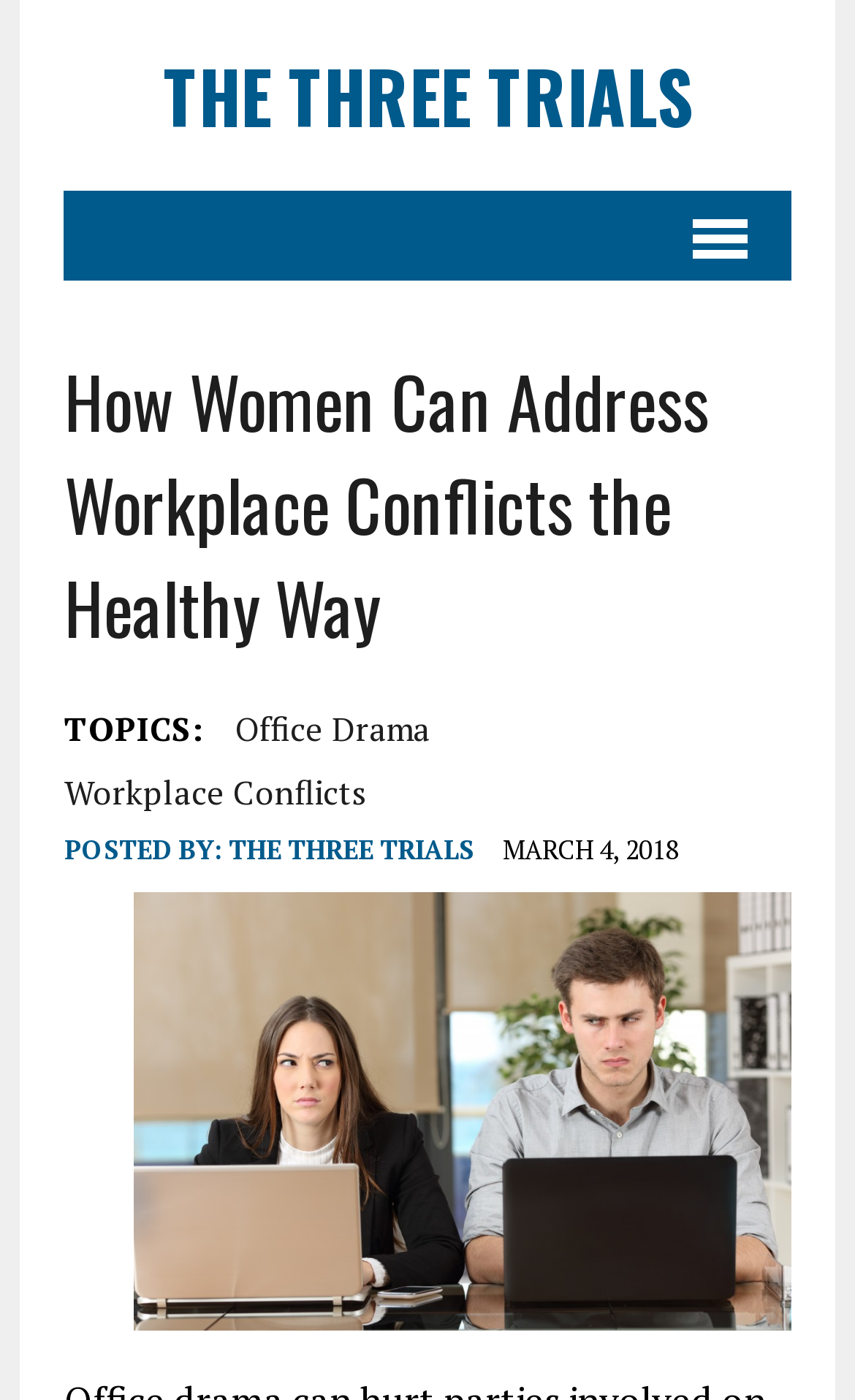What is the topic of the article?
Look at the image and answer the question using a single word or phrase.

Workplace Conflicts